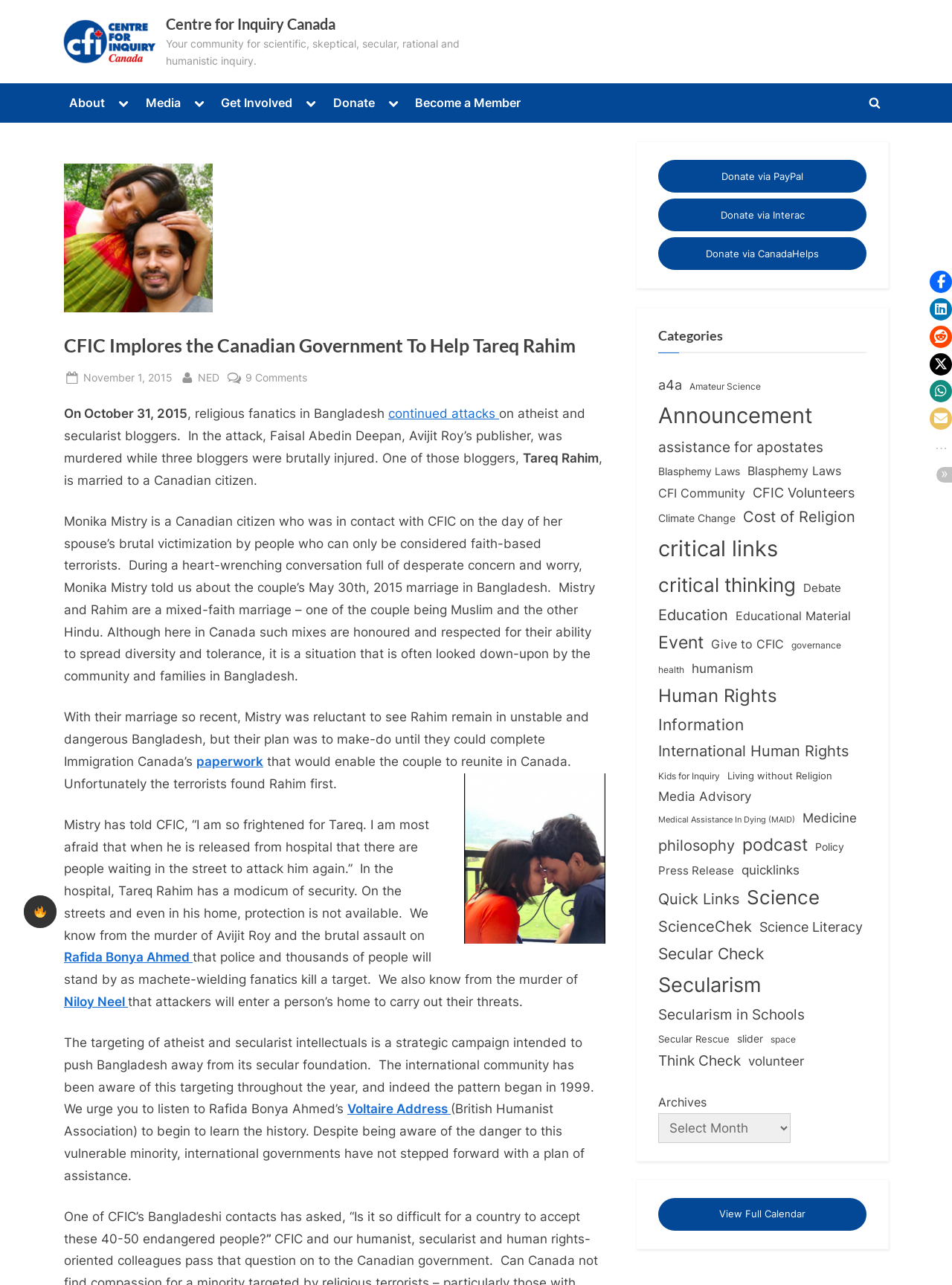Locate the bounding box coordinates of the element I should click to achieve the following instruction: "Toggle dark mode".

[0.025, 0.697, 0.059, 0.722]